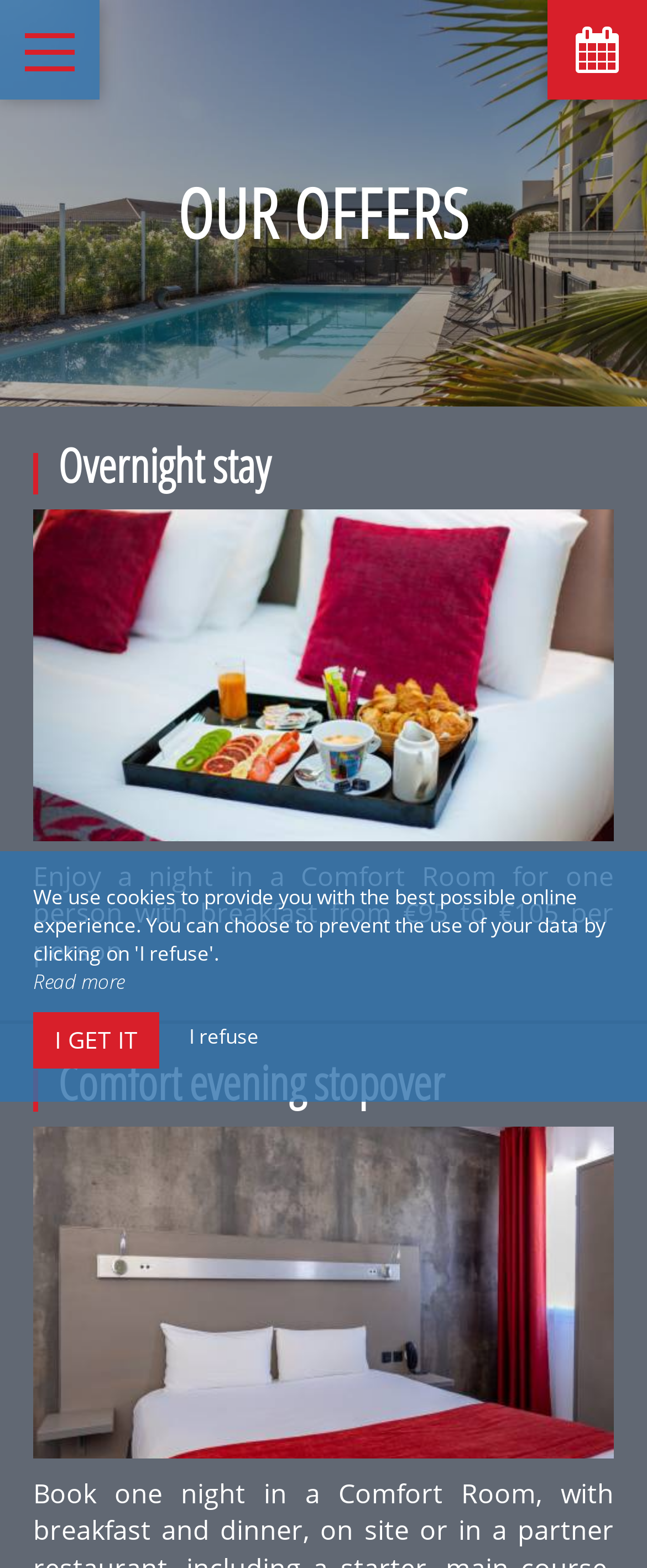What is the text above the 'Overnight stay' image?
Refer to the image and respond with a one-word or short-phrase answer.

OUR OFFERS